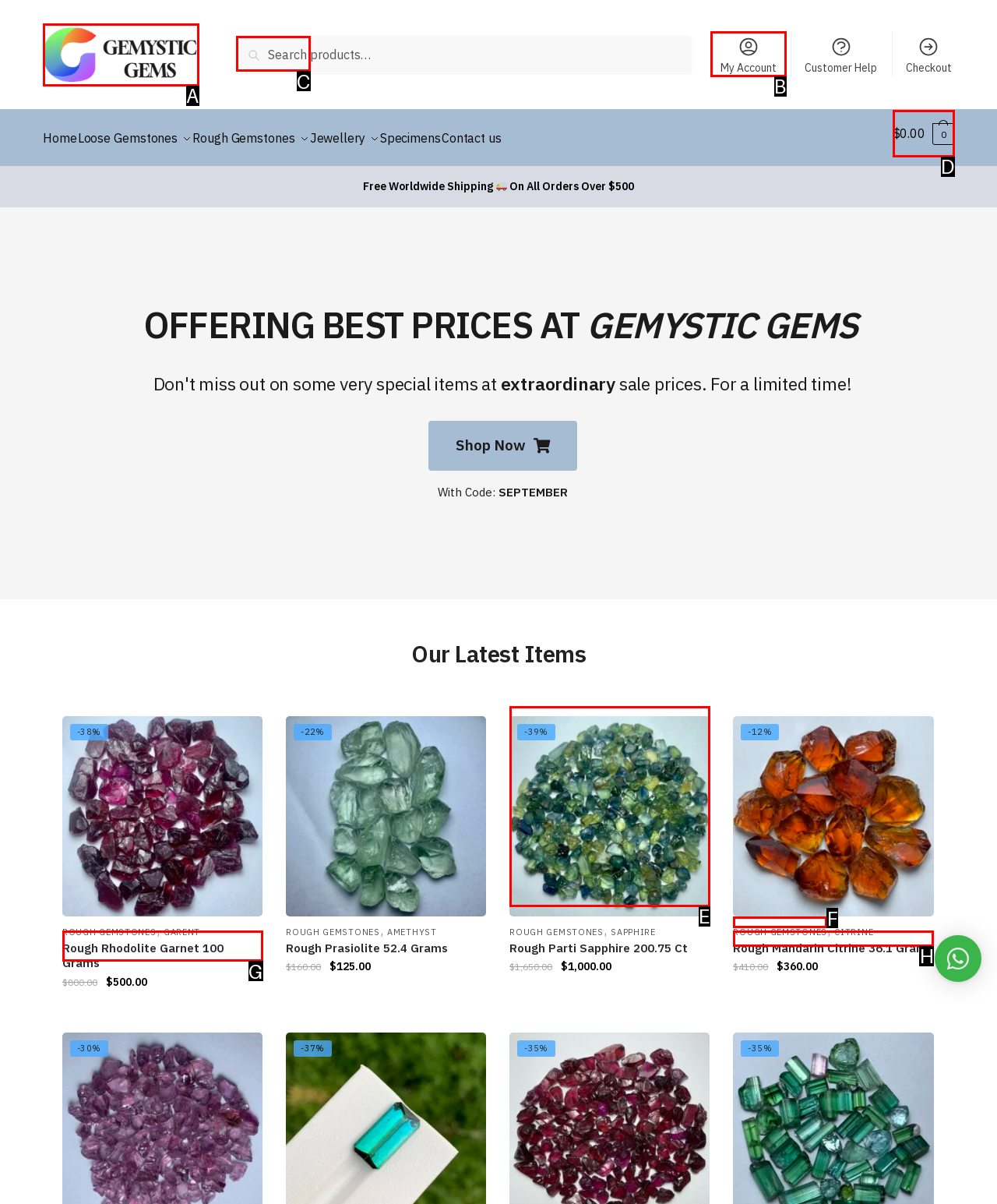To complete the task: View Rough Parti Sapphire 200.75 Ct, which option should I click? Answer with the appropriate letter from the provided choices.

E